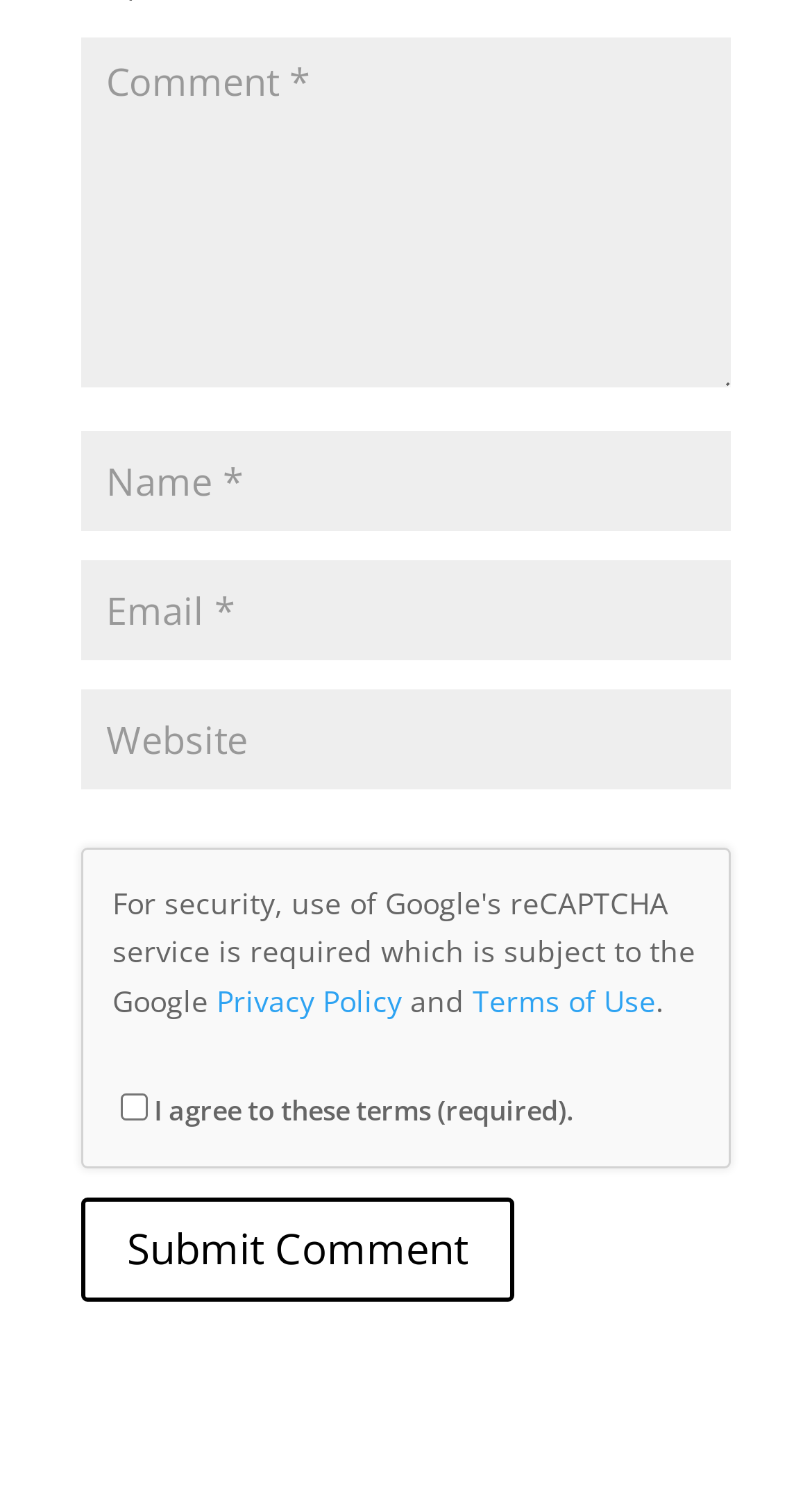Based on the element description: "parent_node: Skip to Content", identify the UI element and provide its bounding box coordinates. Use four float numbers between 0 and 1, [left, top, right, bottom].

None